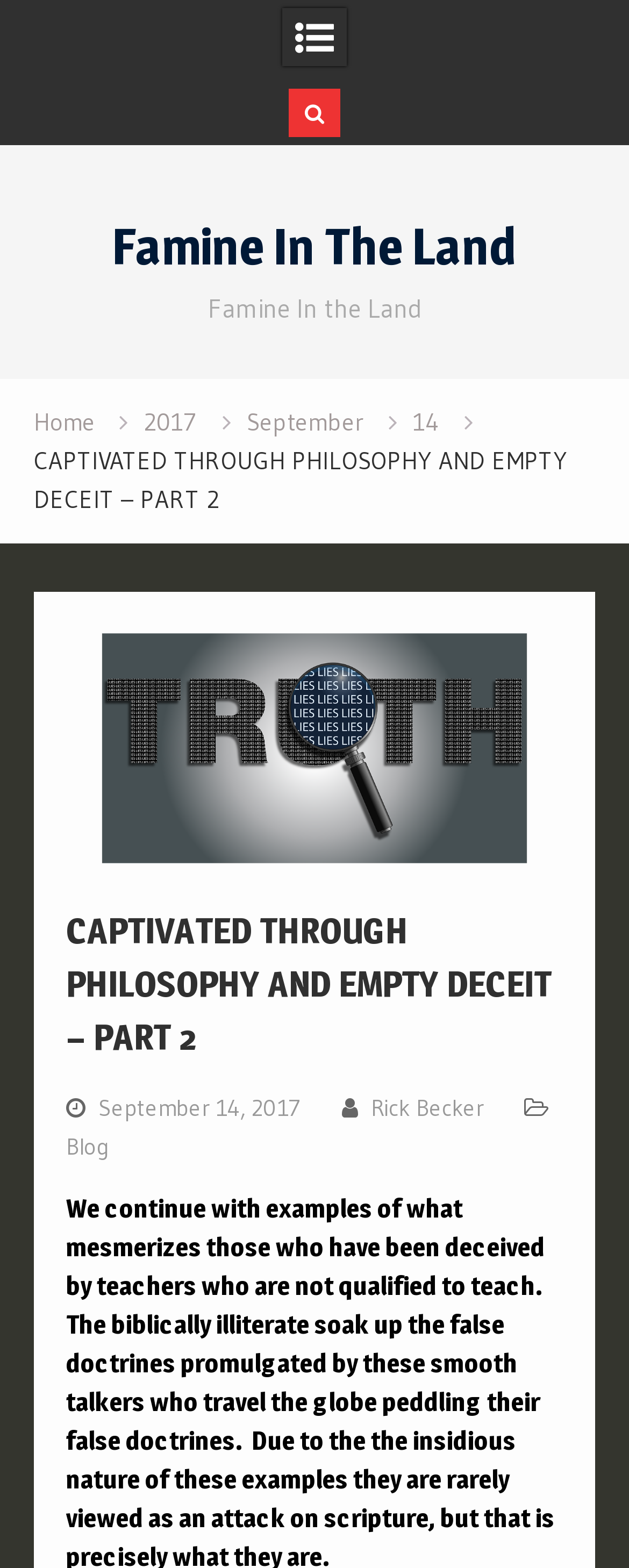Find and specify the bounding box coordinates that correspond to the clickable region for the instruction: "go to home page".

[0.053, 0.259, 0.151, 0.278]